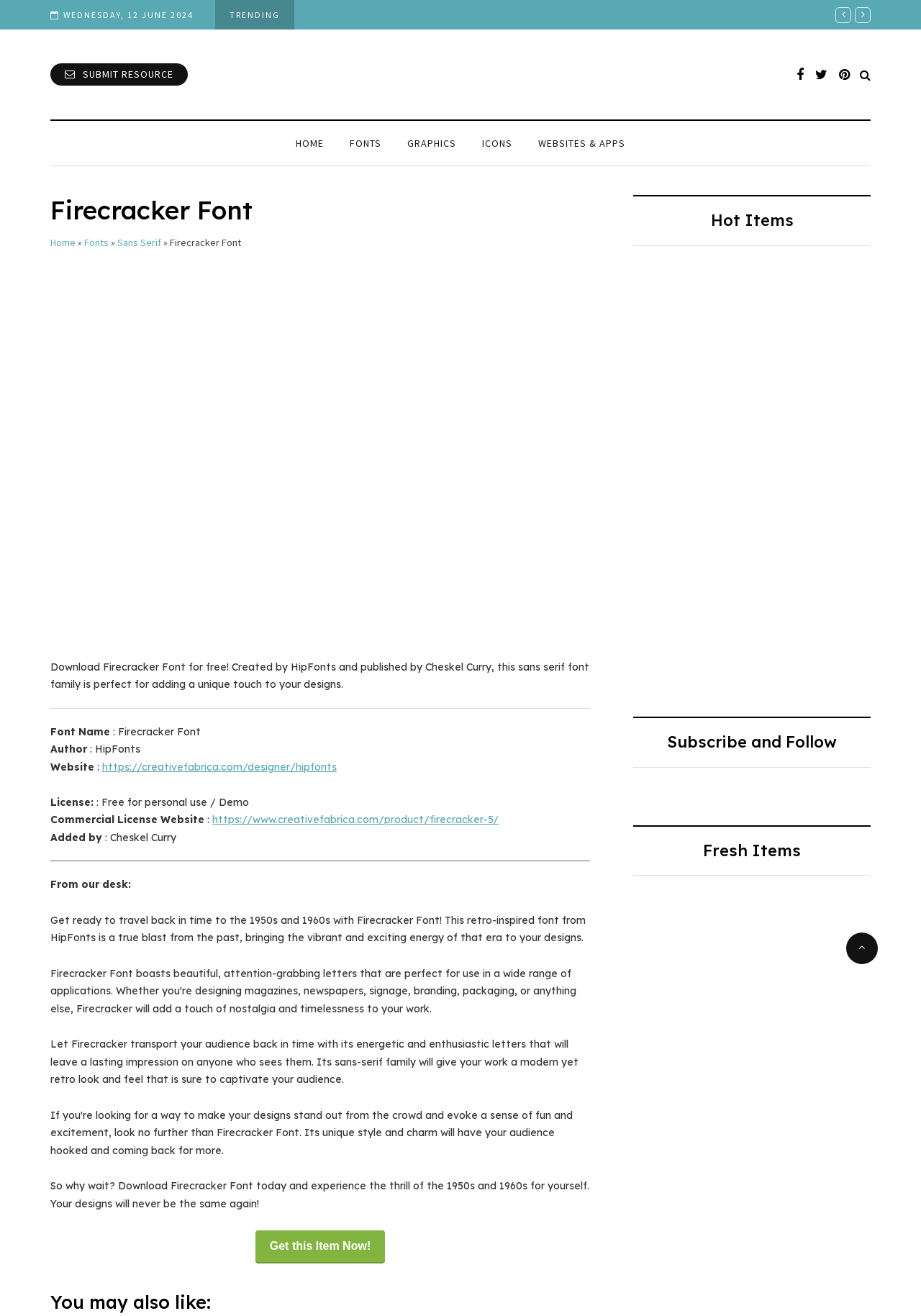What is the name of the website where the commercial license can be purchased?
Refer to the screenshot and respond with a concise word or phrase.

https://www.creativefabrica.com/product/firecracker-5/